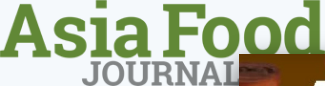Respond concisely with one word or phrase to the following query:
What event is GELITA launching innovative ingredient solutions at?

SupplySide West